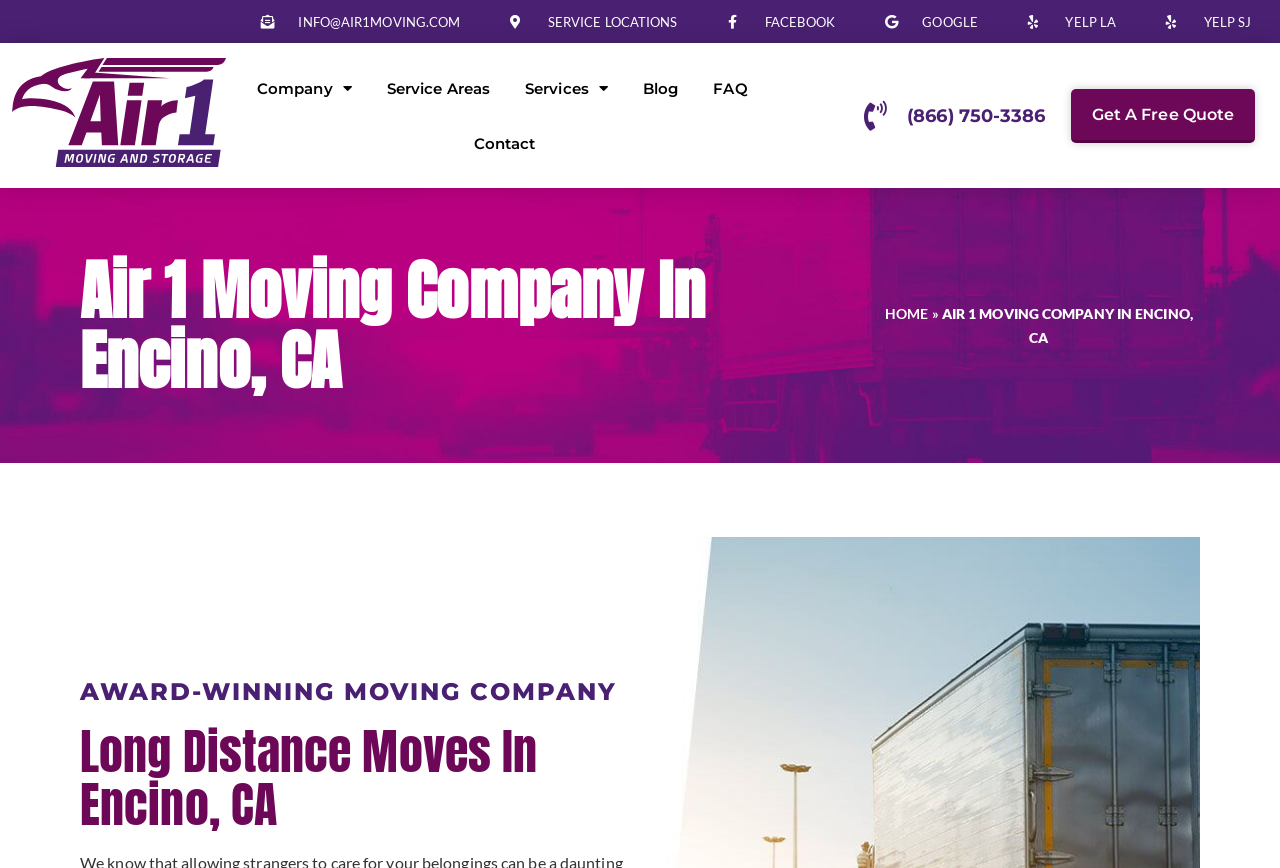Use a single word or phrase to answer the question:
What type of service does the company provide?

Moving service